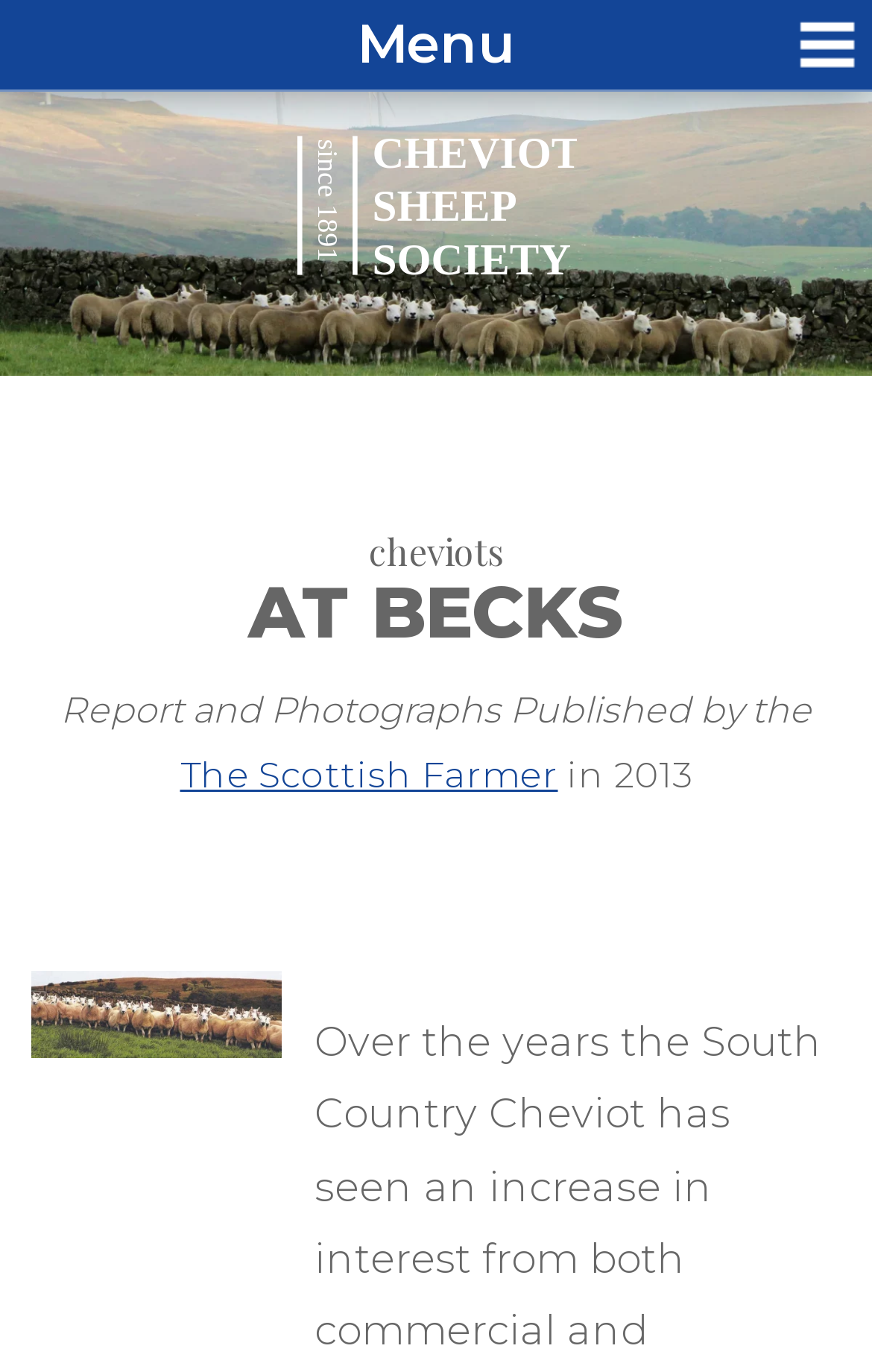What is the year mentioned in the text?
From the screenshot, supply a one-word or short-phrase answer.

2013